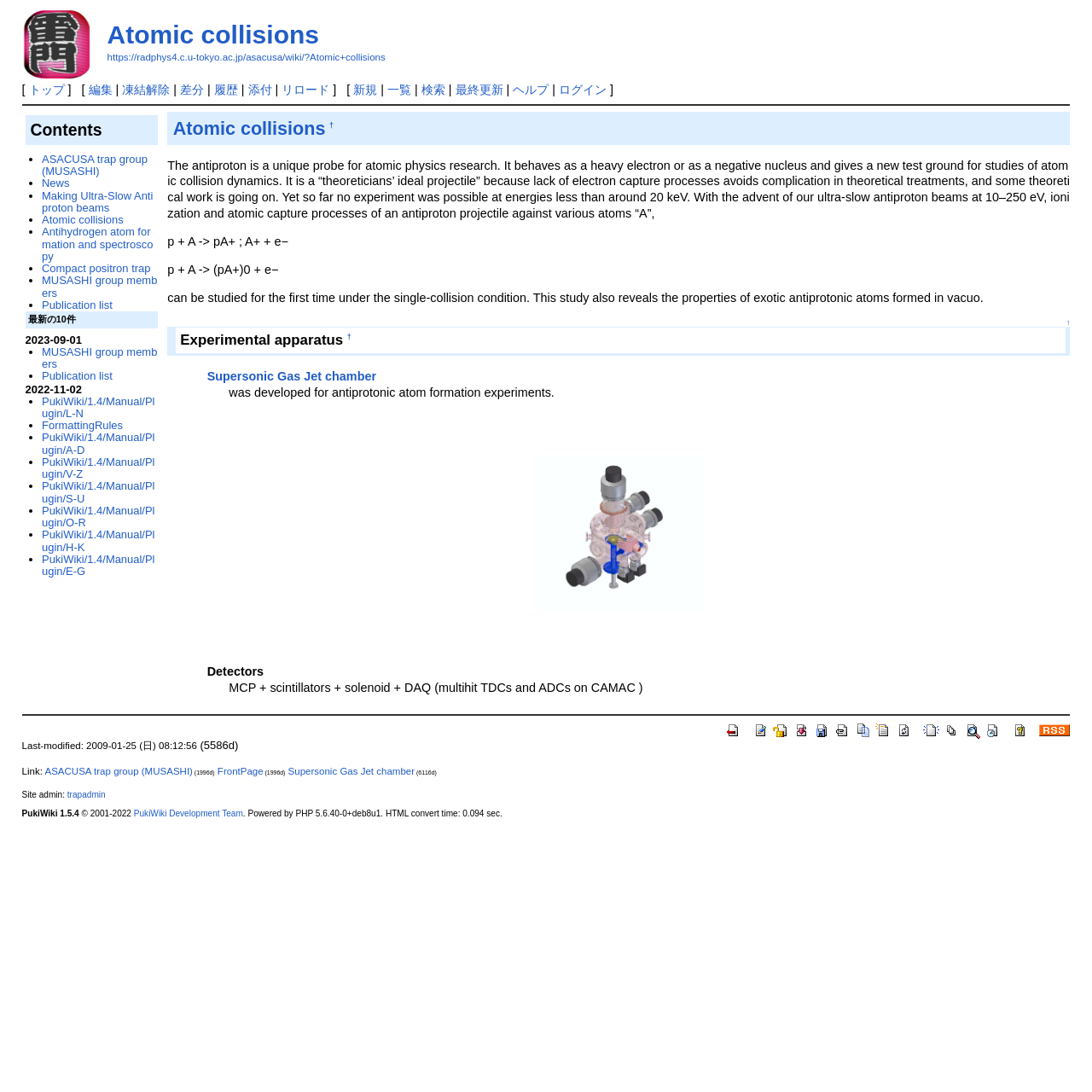Identify the bounding box of the UI component described as: "ASACUSA trap group (MUSASHI)".

[0.041, 0.702, 0.177, 0.711]